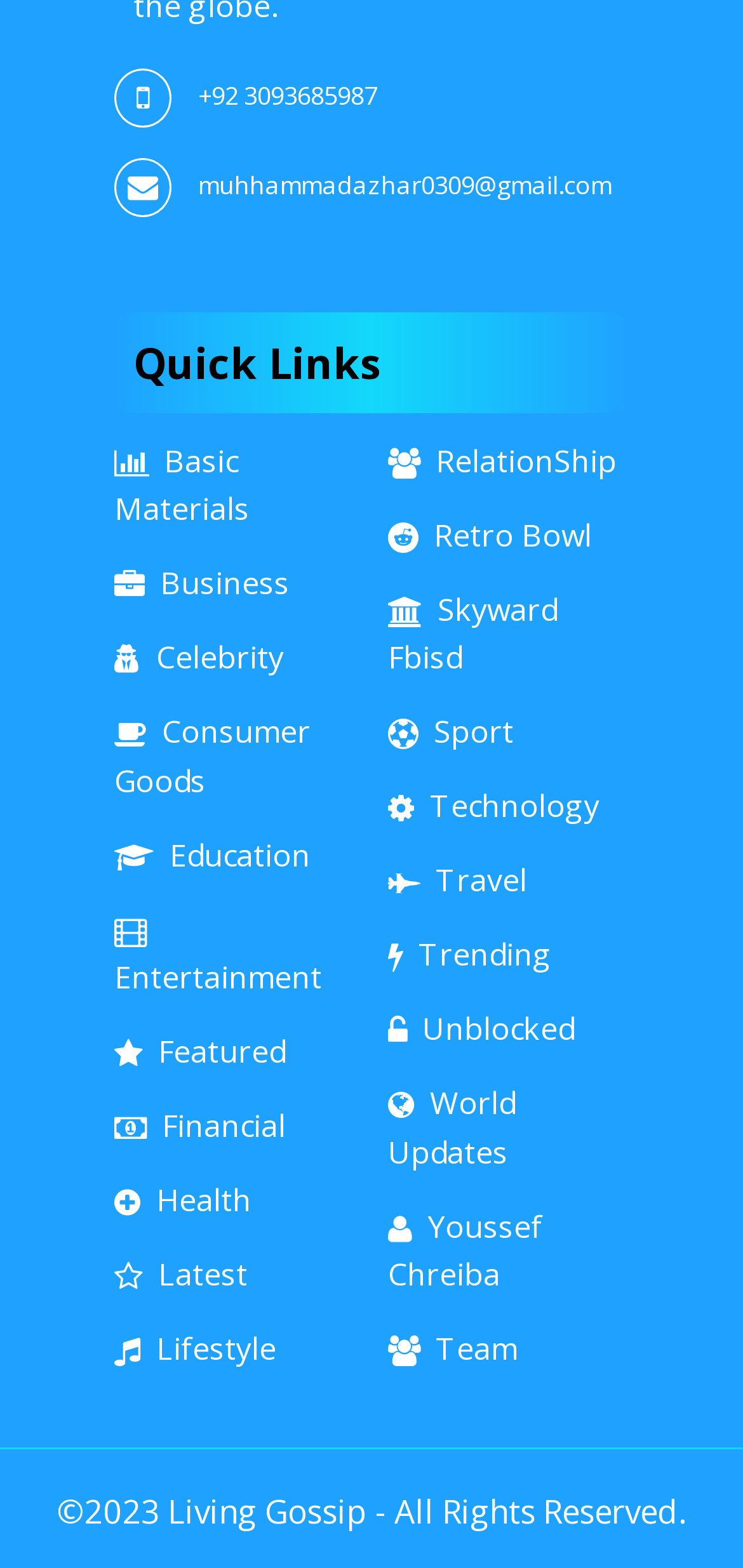Locate the bounding box coordinates of the item that should be clicked to fulfill the instruction: "check the 'World Updates' link".

[0.522, 0.69, 0.694, 0.748]